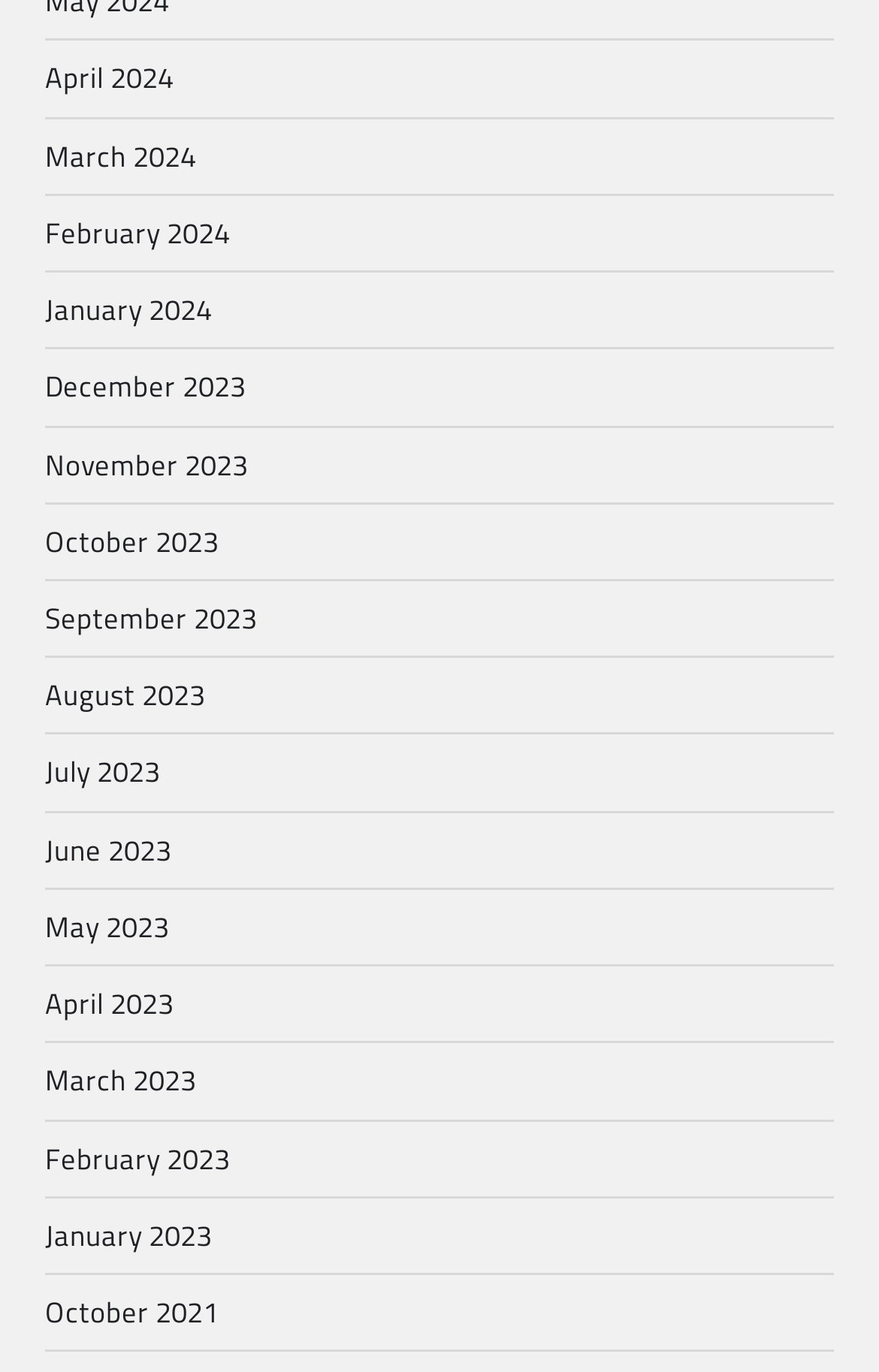Answer this question in one word or a short phrase: What is the earliest month listed?

October 2021